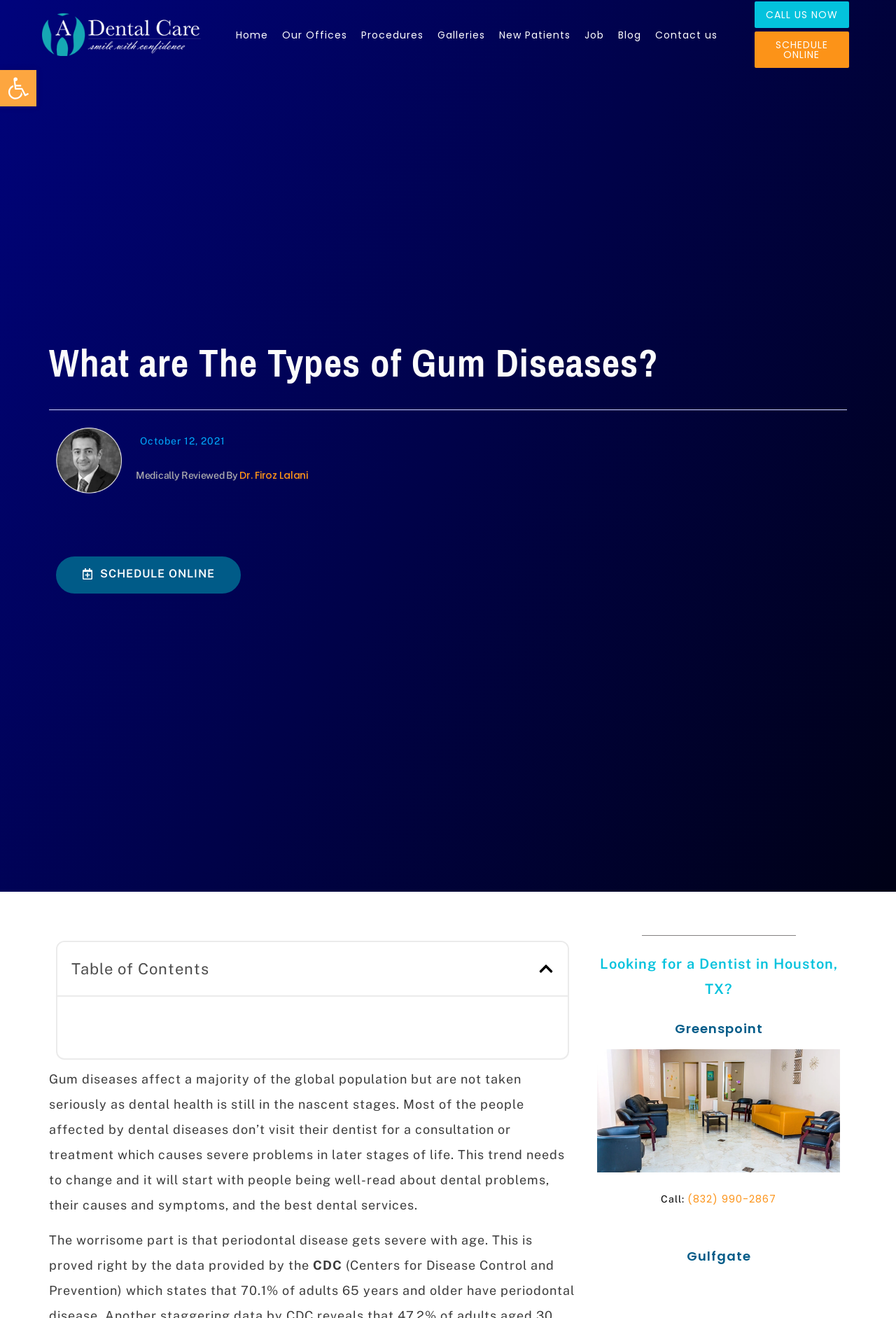Identify and extract the heading text of the webpage.

What are The Types of Gum Diseases?